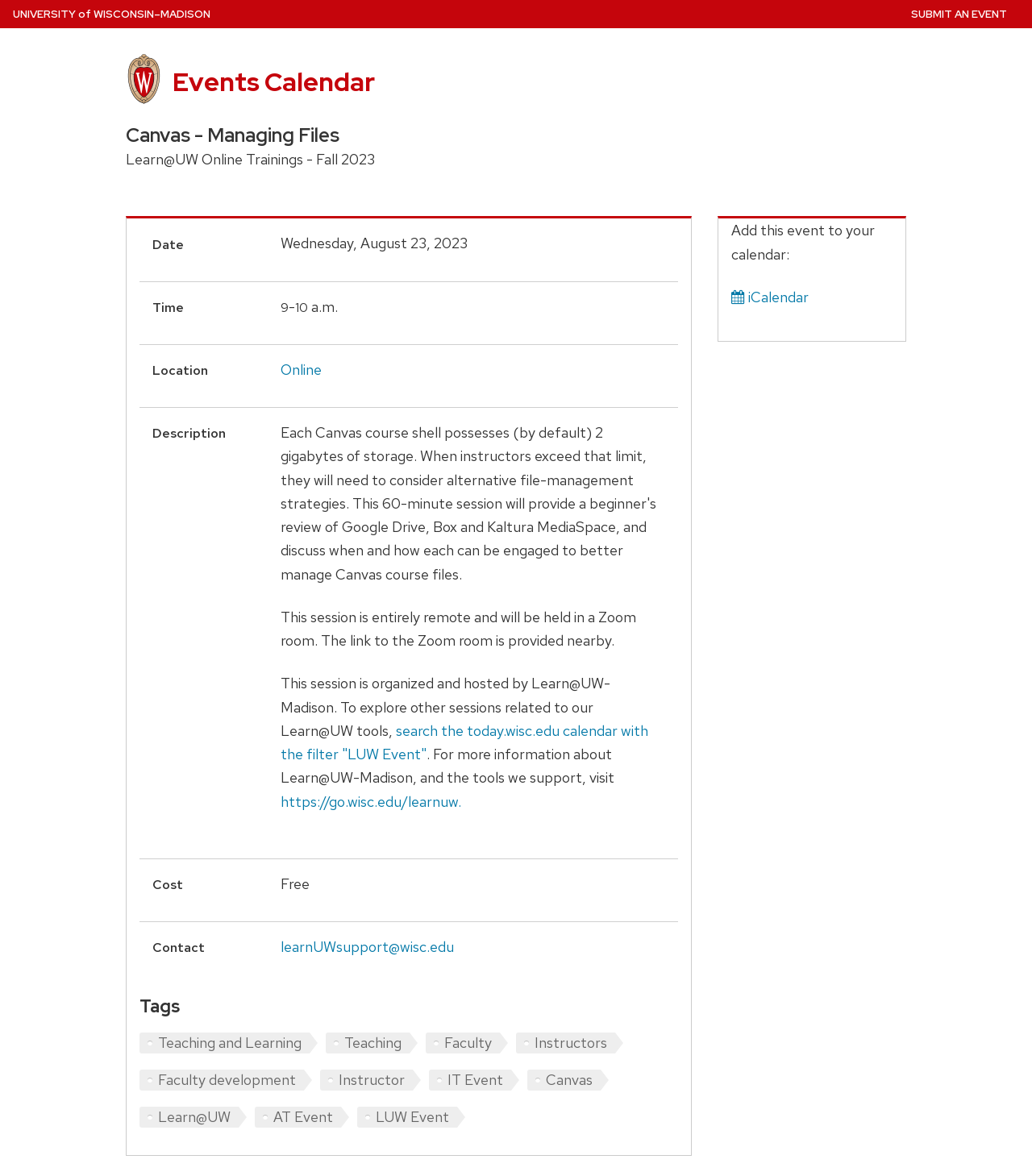Please provide a brief answer to the following inquiry using a single word or phrase:
What is the event title?

Learn@UW Online Trainings - Fall 2023